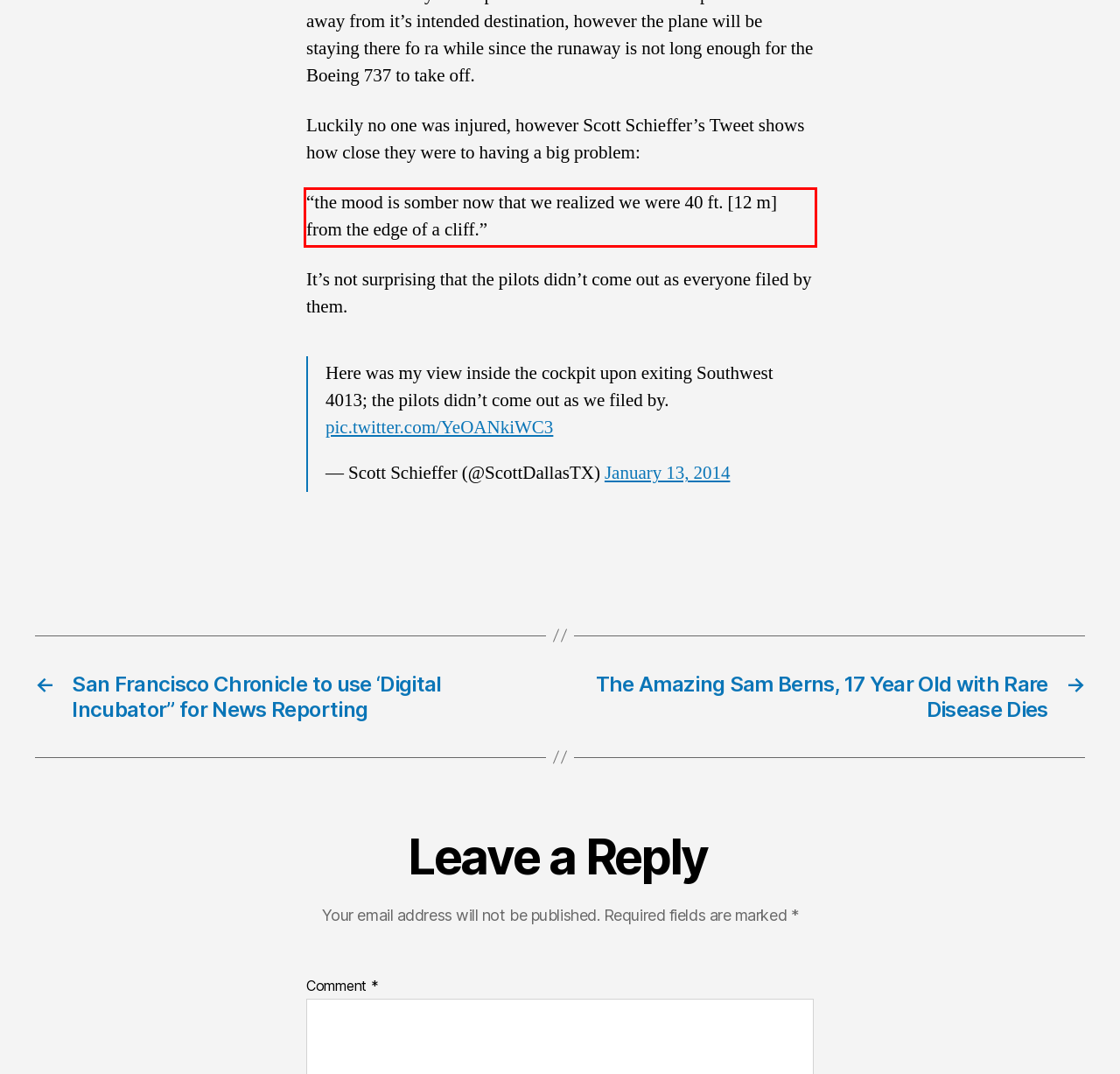Please analyze the provided webpage screenshot and perform OCR to extract the text content from the red rectangle bounding box.

“the mood is somber now that we realized we were 40 ft. [12 m] from the edge of a cliff.”